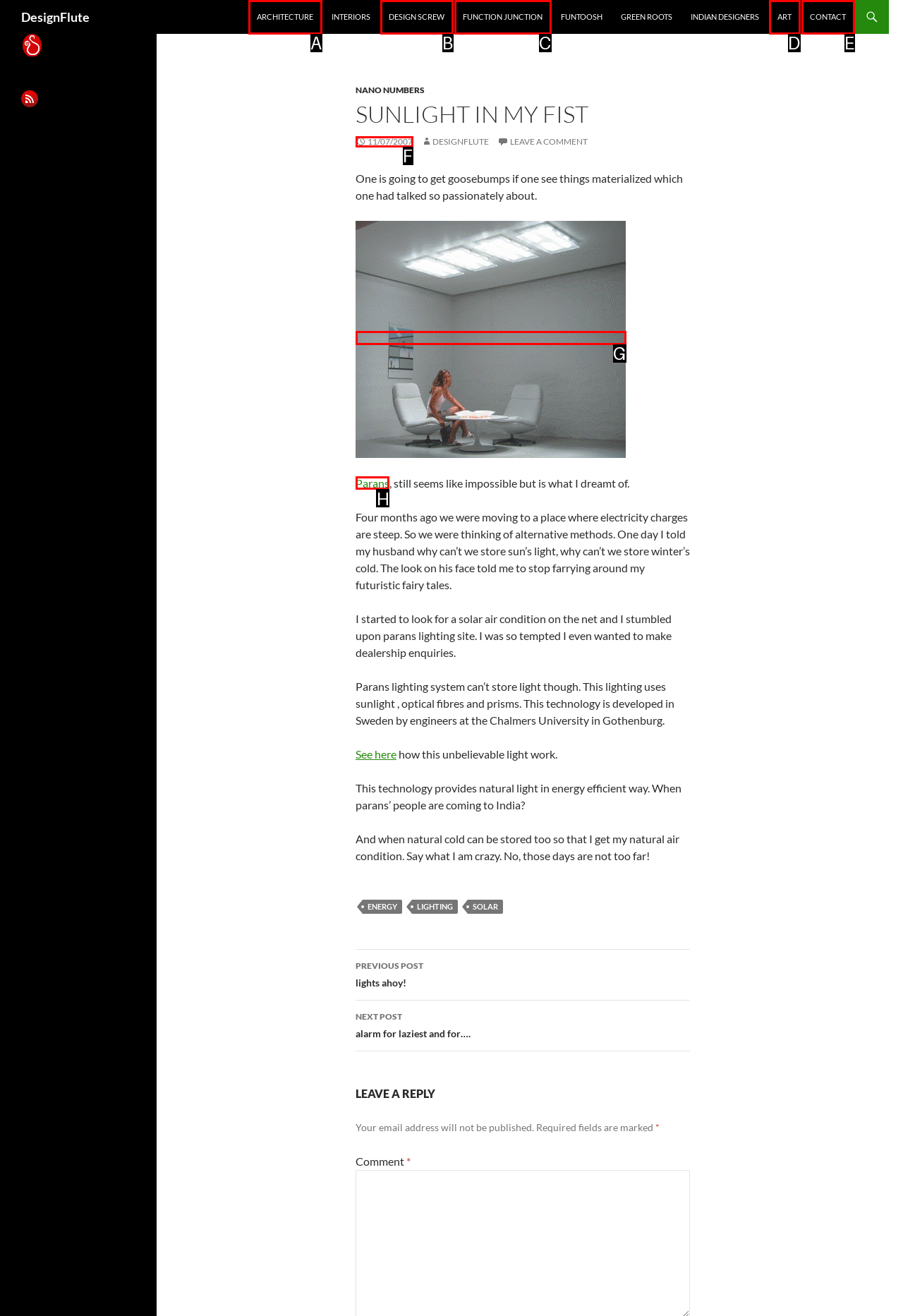Choose the UI element you need to click to carry out the task: Visit the Parans website.
Respond with the corresponding option's letter.

H